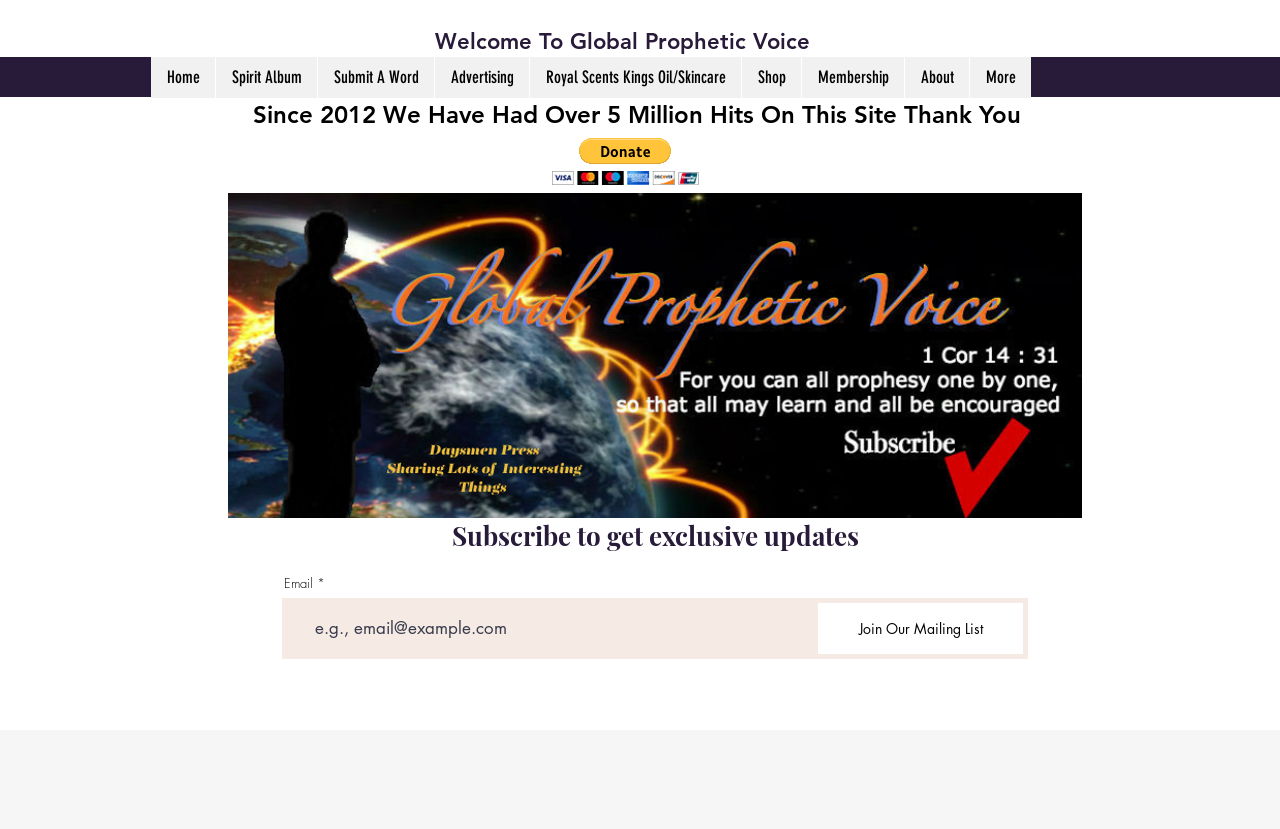Determine the bounding box coordinates for the clickable element to execute this instruction: "Enter email address in the 'Email *' field". Provide the coordinates as four float numbers between 0 and 1, i.e., [left, top, right, bottom].

[0.22, 0.722, 0.635, 0.795]